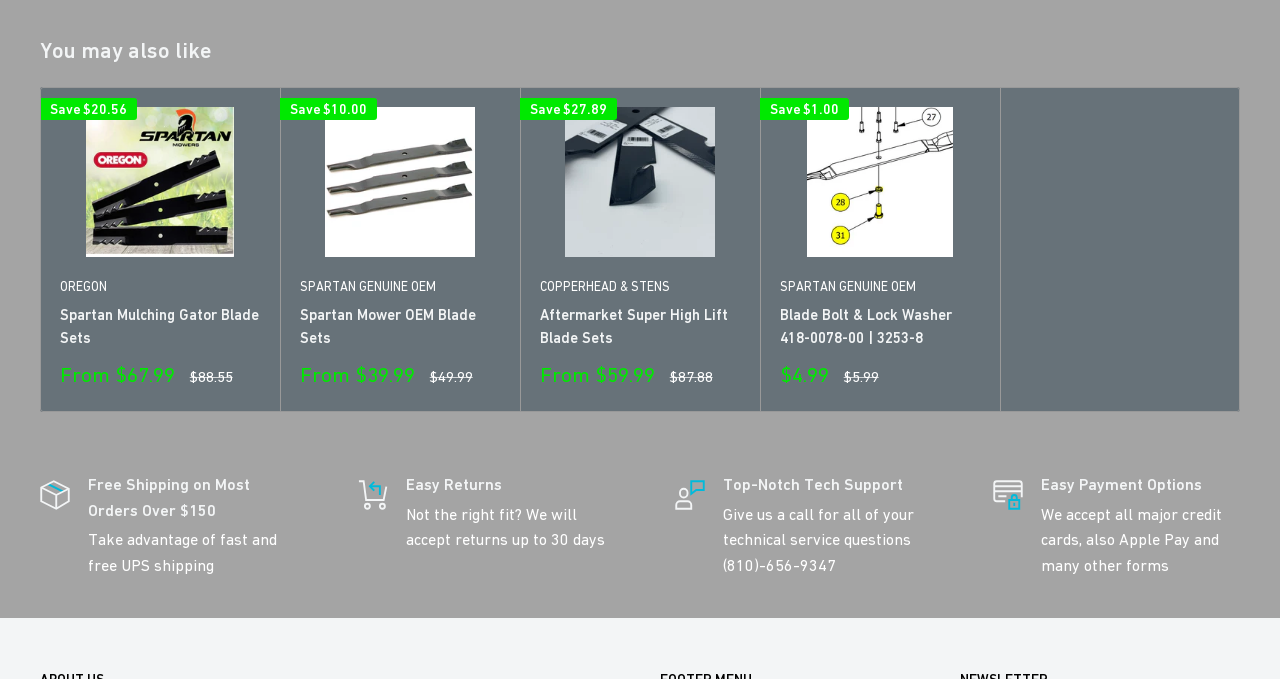Identify the bounding box coordinates of the section to be clicked to complete the task described by the following instruction: "Check the price of Blade Bolt & Lock Washer 418-0078-00 | 3253-8". The coordinates should be four float numbers between 0 and 1, formatted as [left, top, right, bottom].

[0.609, 0.158, 0.766, 0.379]